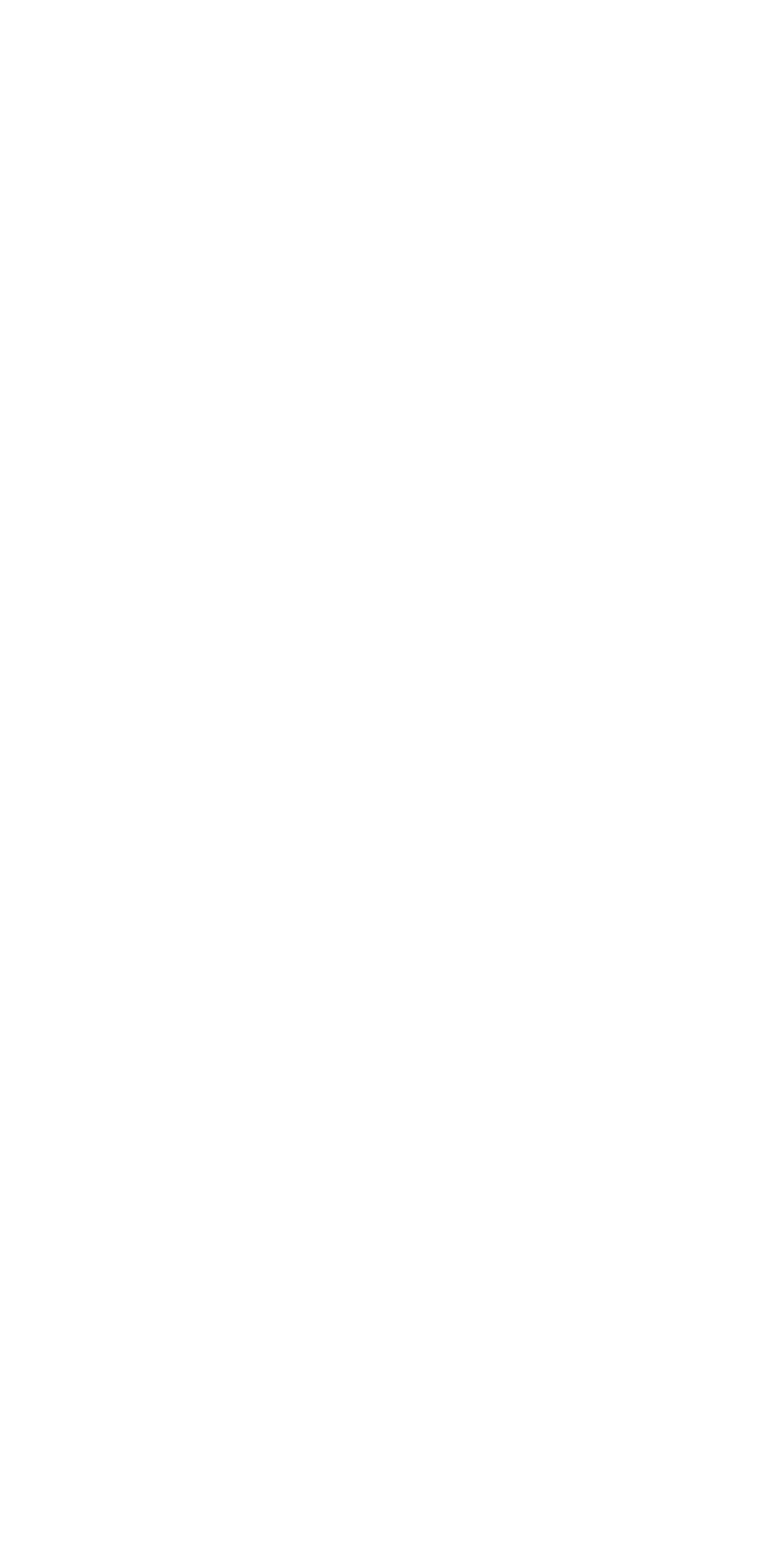Is there a tag related to a specific person?
Could you answer the question with a detailed and thorough explanation?

I scanned the list of tags and found that there is a tag named 'Martin Armstrong' and another named 'Donald Trump', which are both related to specific persons.